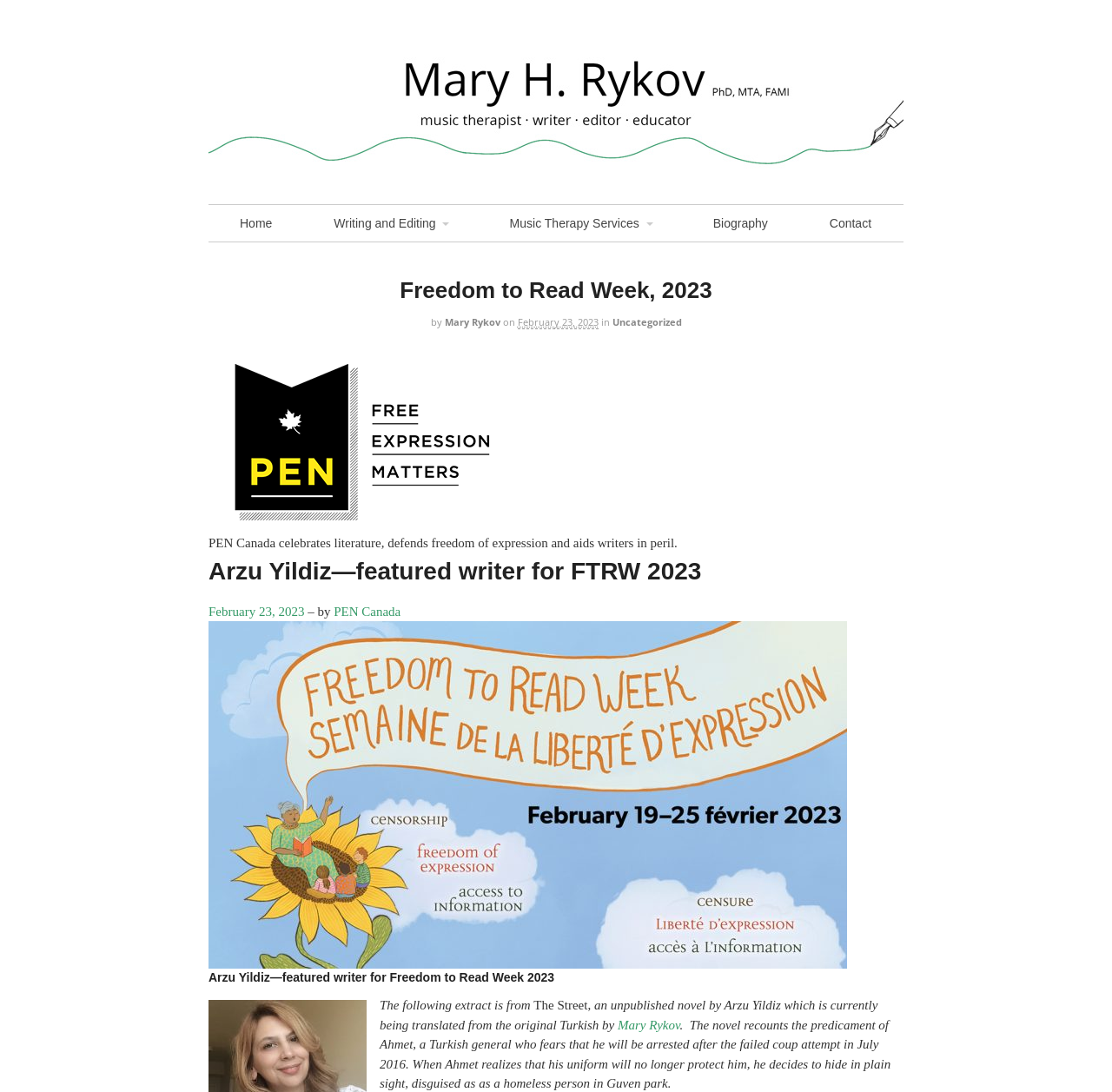Provide the bounding box coordinates of the HTML element this sentence describes: "Home". The bounding box coordinates consist of four float numbers between 0 and 1, i.e., [left, top, right, bottom].

[0.205, 0.188, 0.256, 0.221]